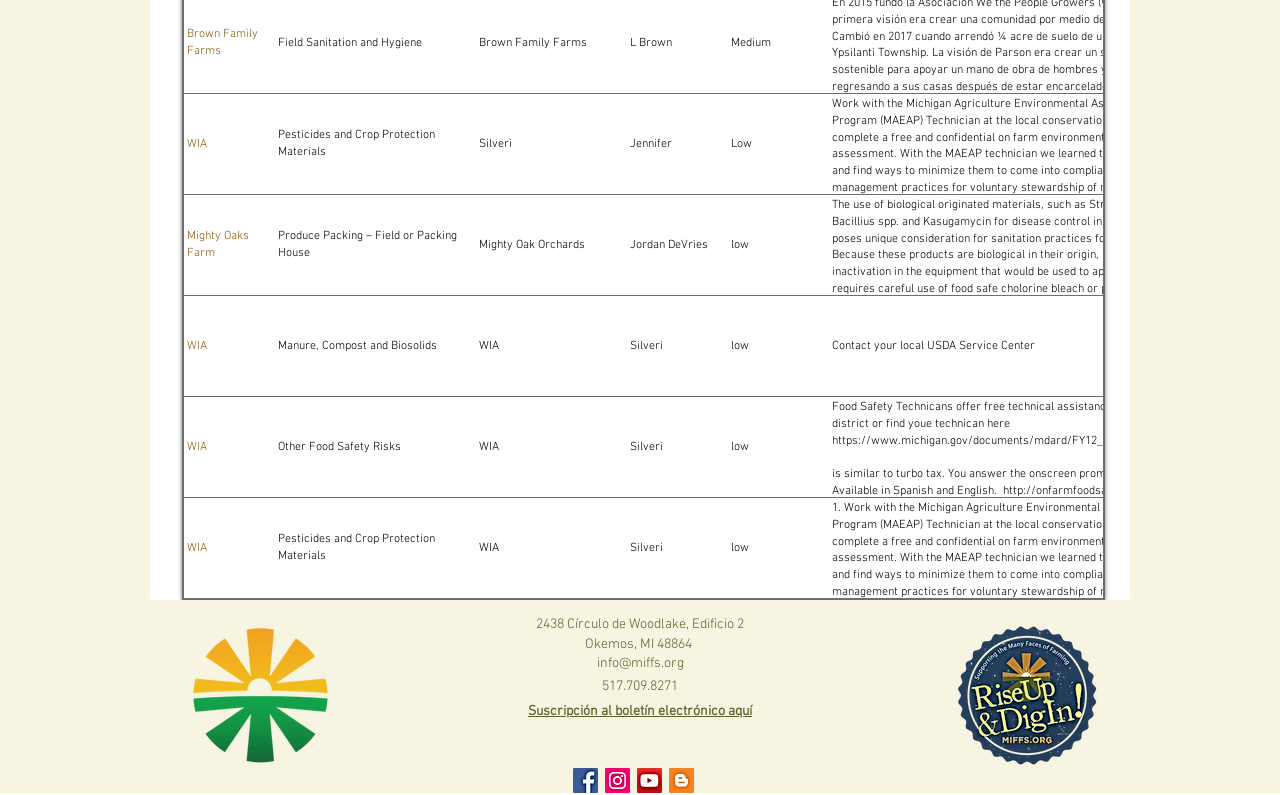Identify the bounding box coordinates for the UI element described by the following text: "Suscripción al boletín electrónico aquí". Provide the coordinates as four float numbers between 0 and 1, in the format [left, top, right, bottom].

[0.412, 0.884, 0.588, 0.906]